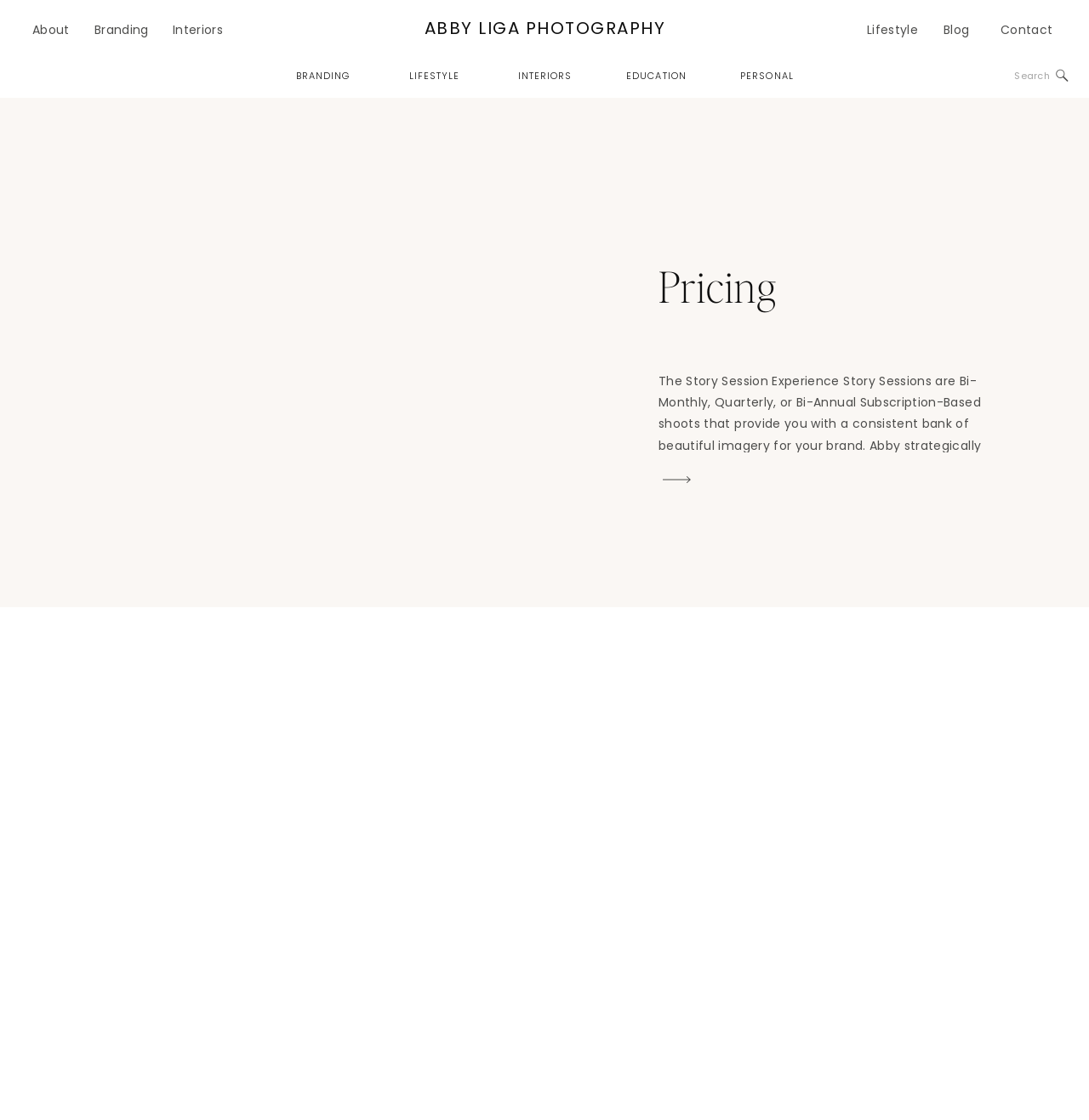How many navigation links are at the top of the webpage?
Using the screenshot, give a one-word or short phrase answer.

Six